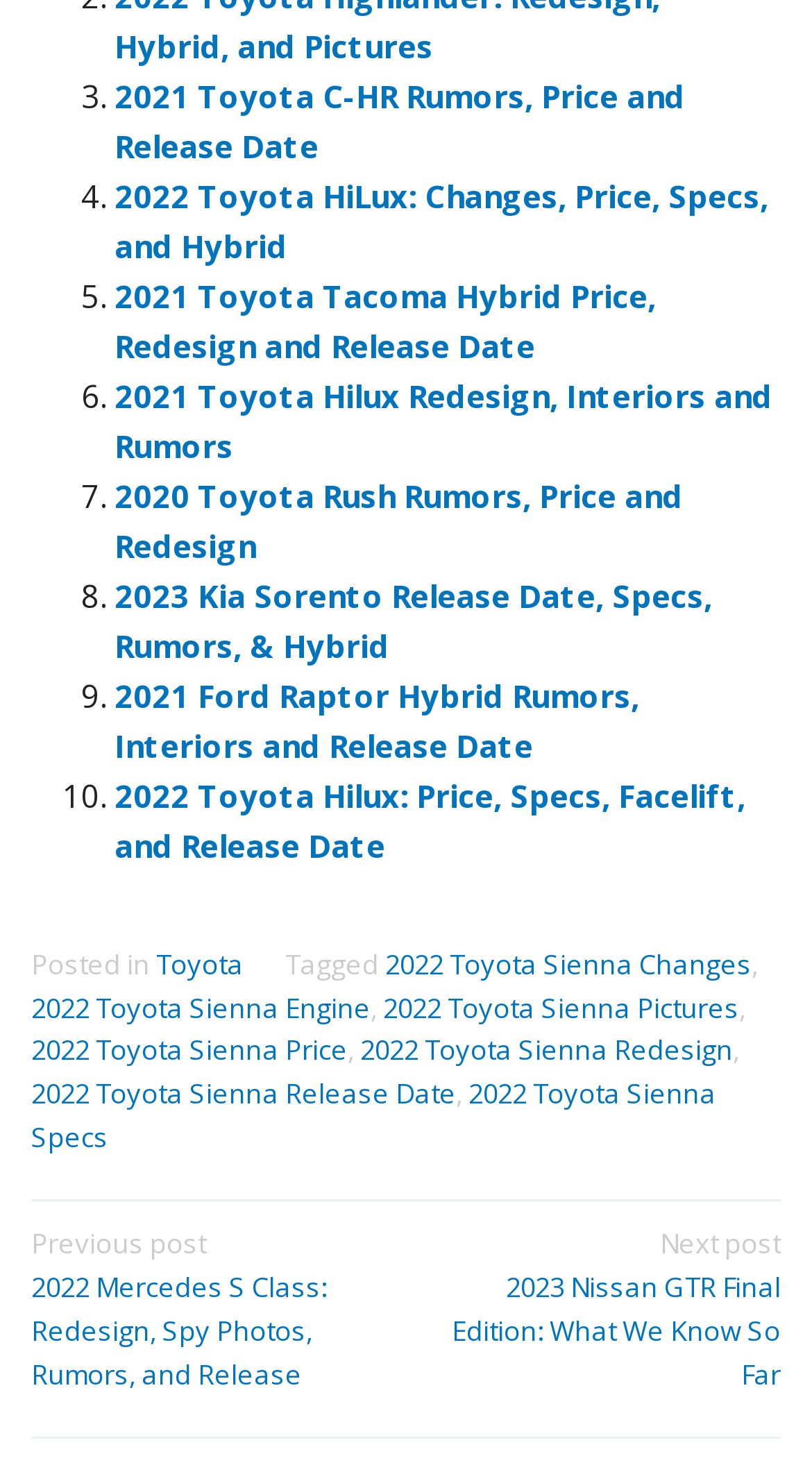Give a one-word or short phrase answer to the question: 
How many links are in the footer section?

7